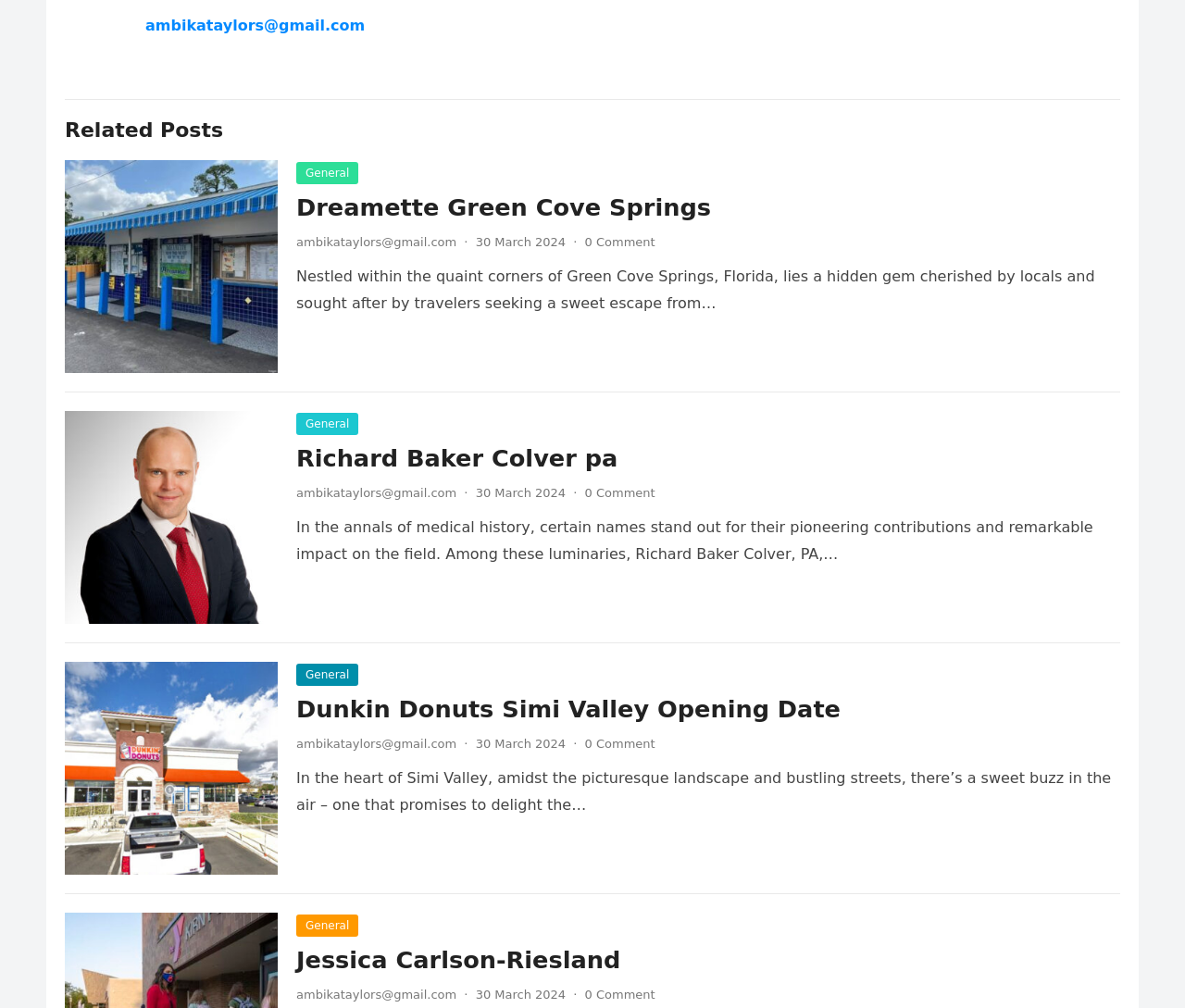Can you provide the bounding box coordinates for the element that should be clicked to implement the instruction: "Check the 'Dunkin Donuts Simi Valley Opening Date' link"?

[0.25, 0.69, 0.709, 0.717]